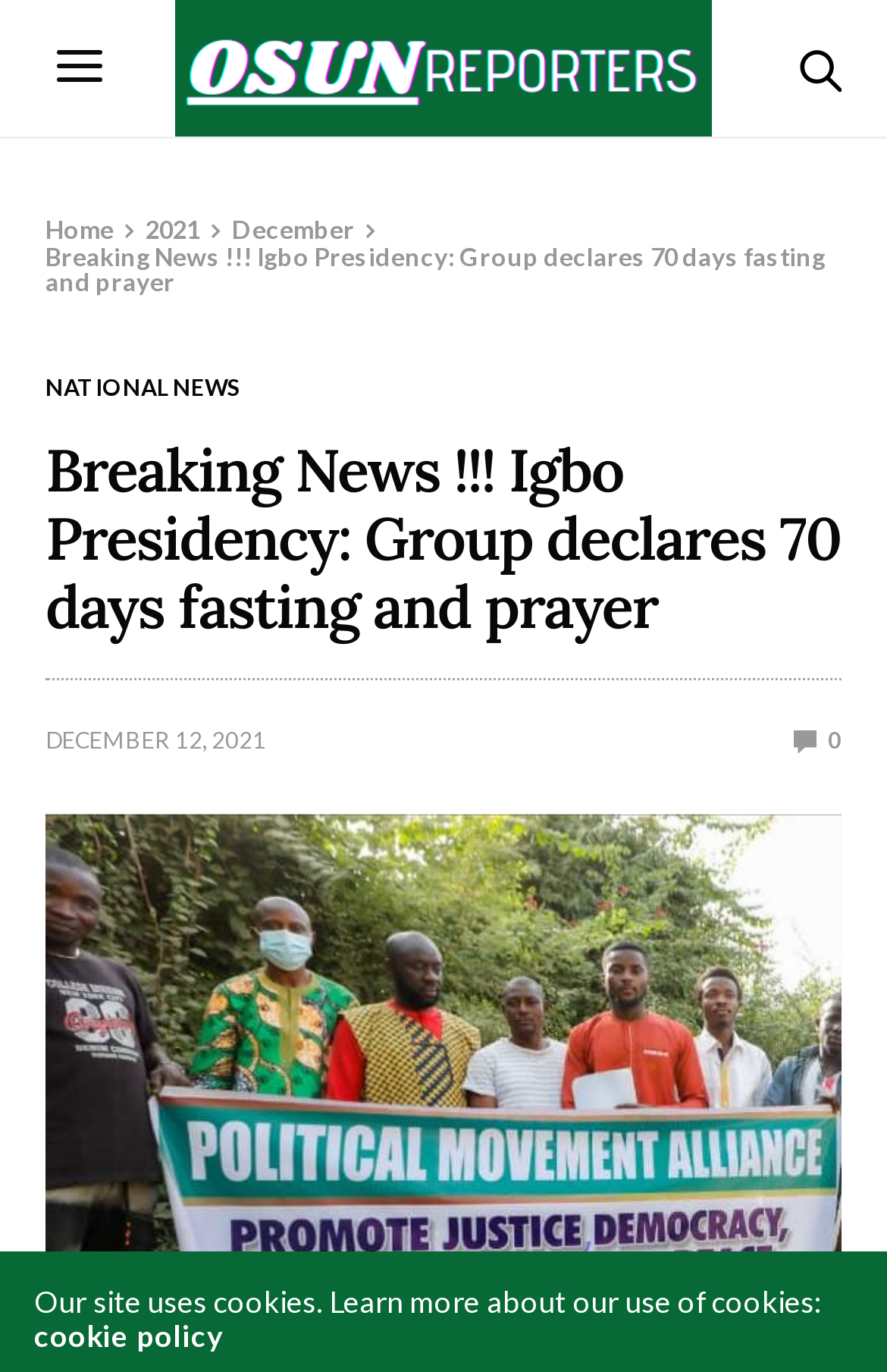Bounding box coordinates are specified in the format (top-left x, top-left y, bottom-right x, bottom-right y). All values are floating point numbers bounded between 0 and 1. Please provide the bounding box coordinate of the region this sentence describes: National News

[0.051, 0.274, 0.272, 0.29]